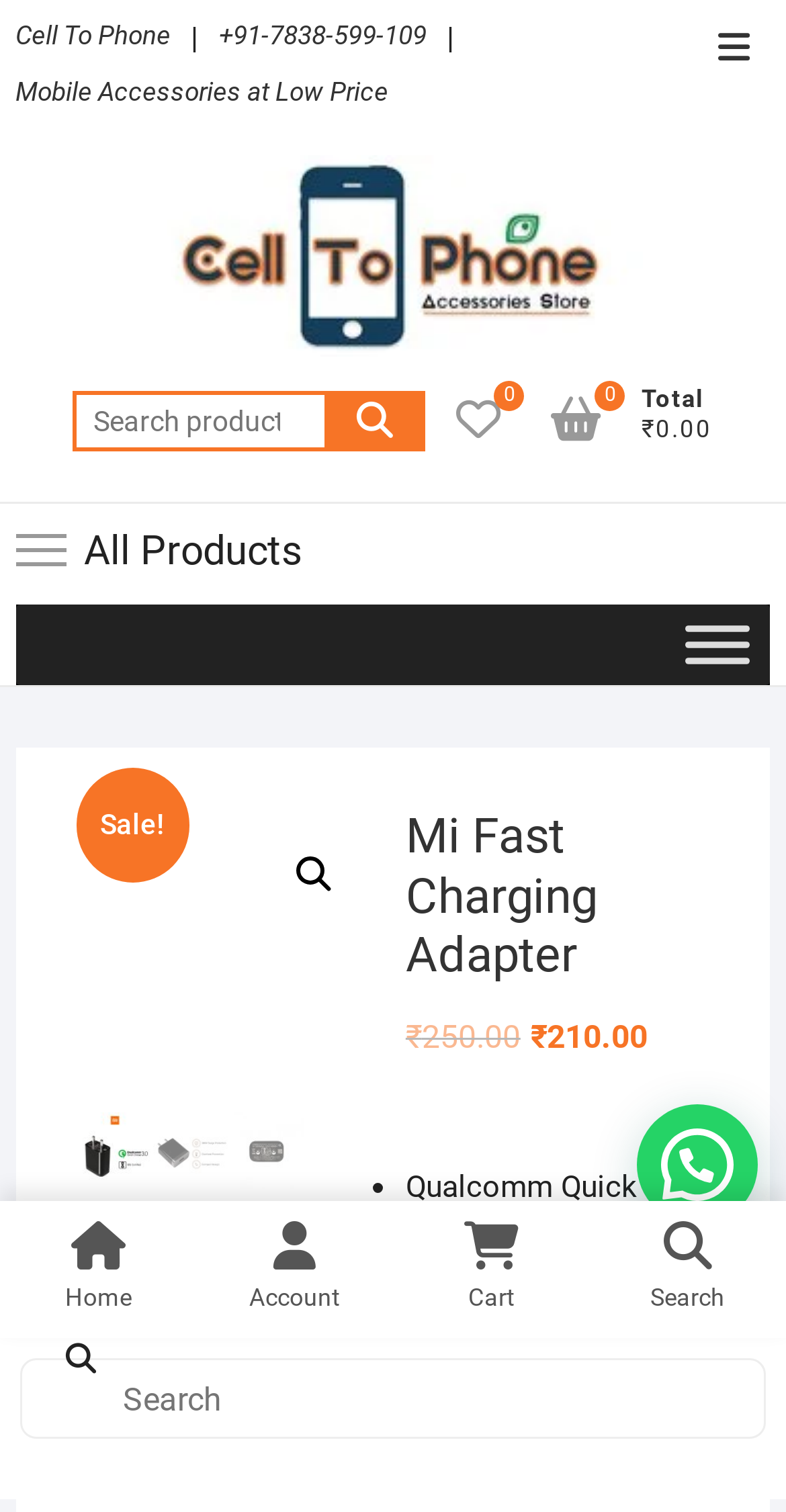Please locate the bounding box coordinates of the element that should be clicked to complete the given instruction: "Go to the home page".

[0.0, 0.807, 0.25, 0.872]